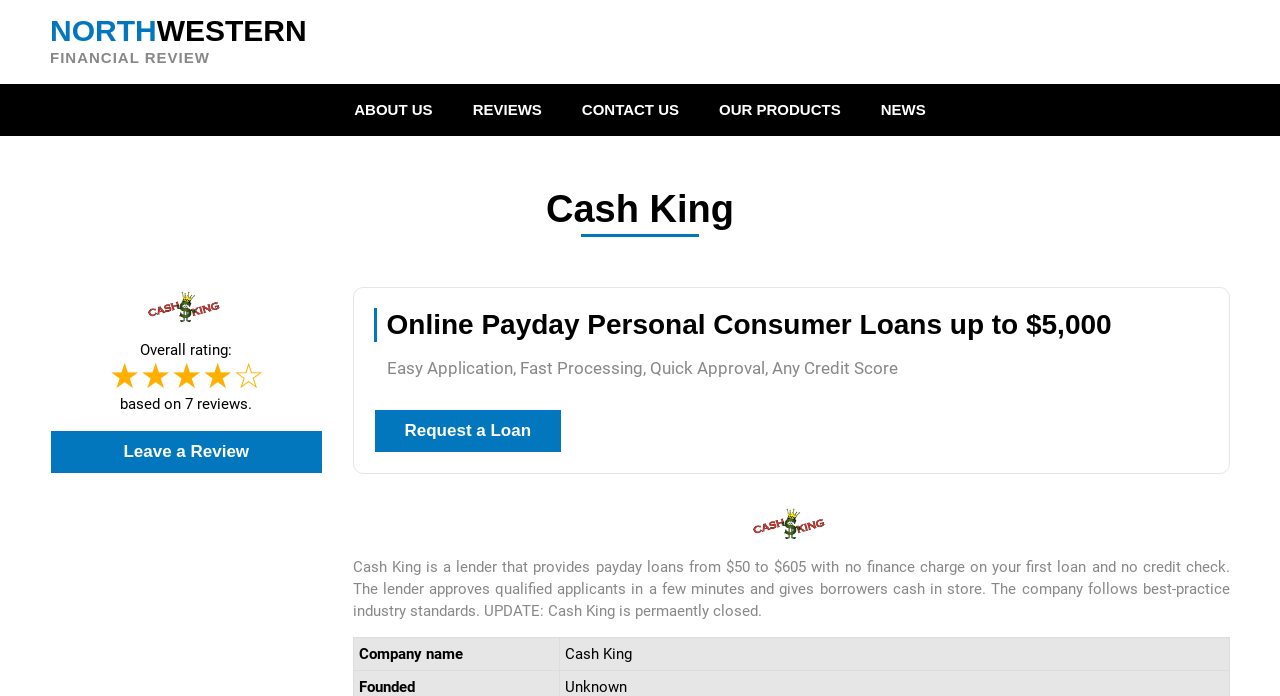What is the purpose of the 'Leave a Review' link?
Using the image as a reference, give a one-word or short phrase answer.

To leave a review